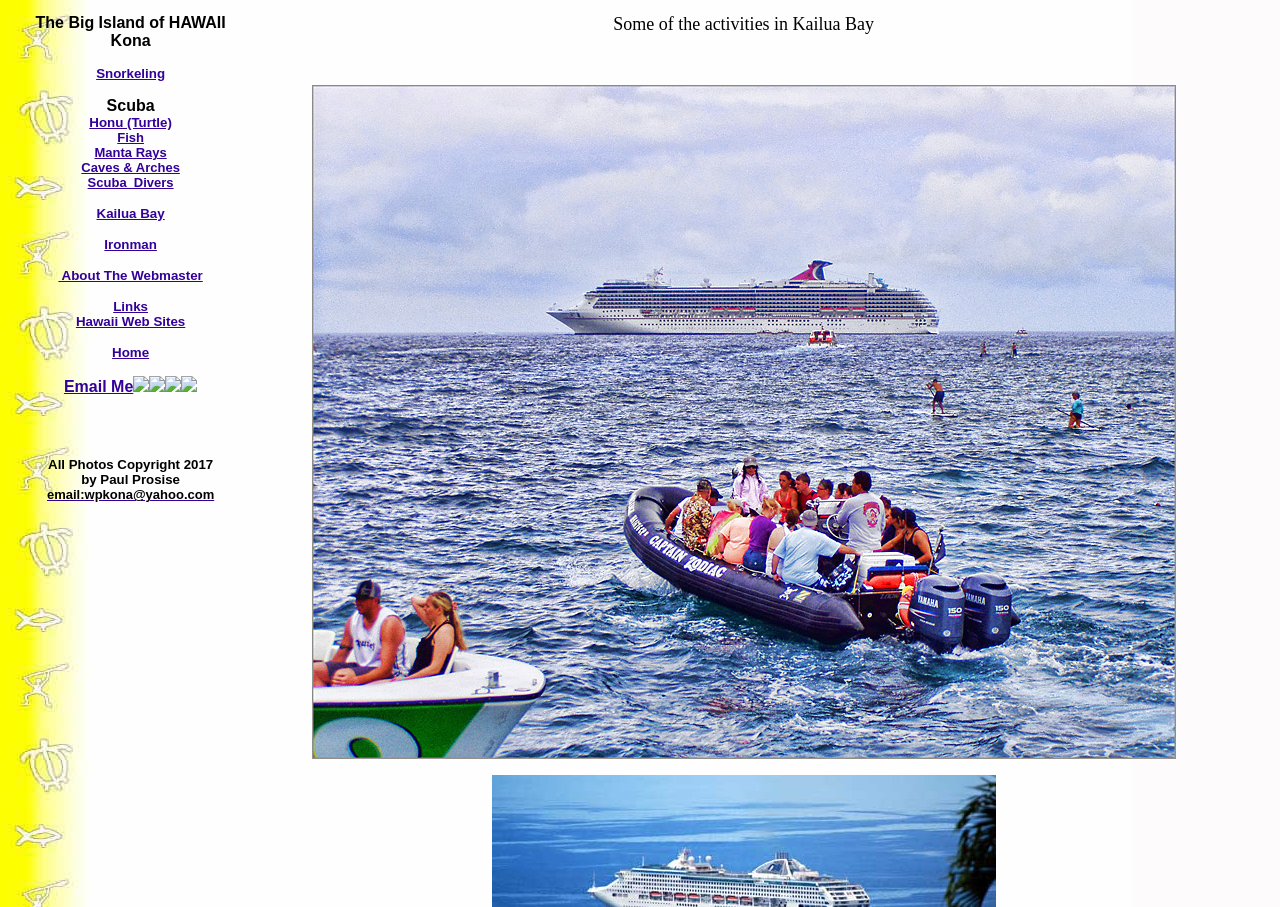Locate the bounding box coordinates of the area that needs to be clicked to fulfill the following instruction: "Share the content on social media". The coordinates should be in the format of four float numbers between 0 and 1, namely [left, top, right, bottom].

None